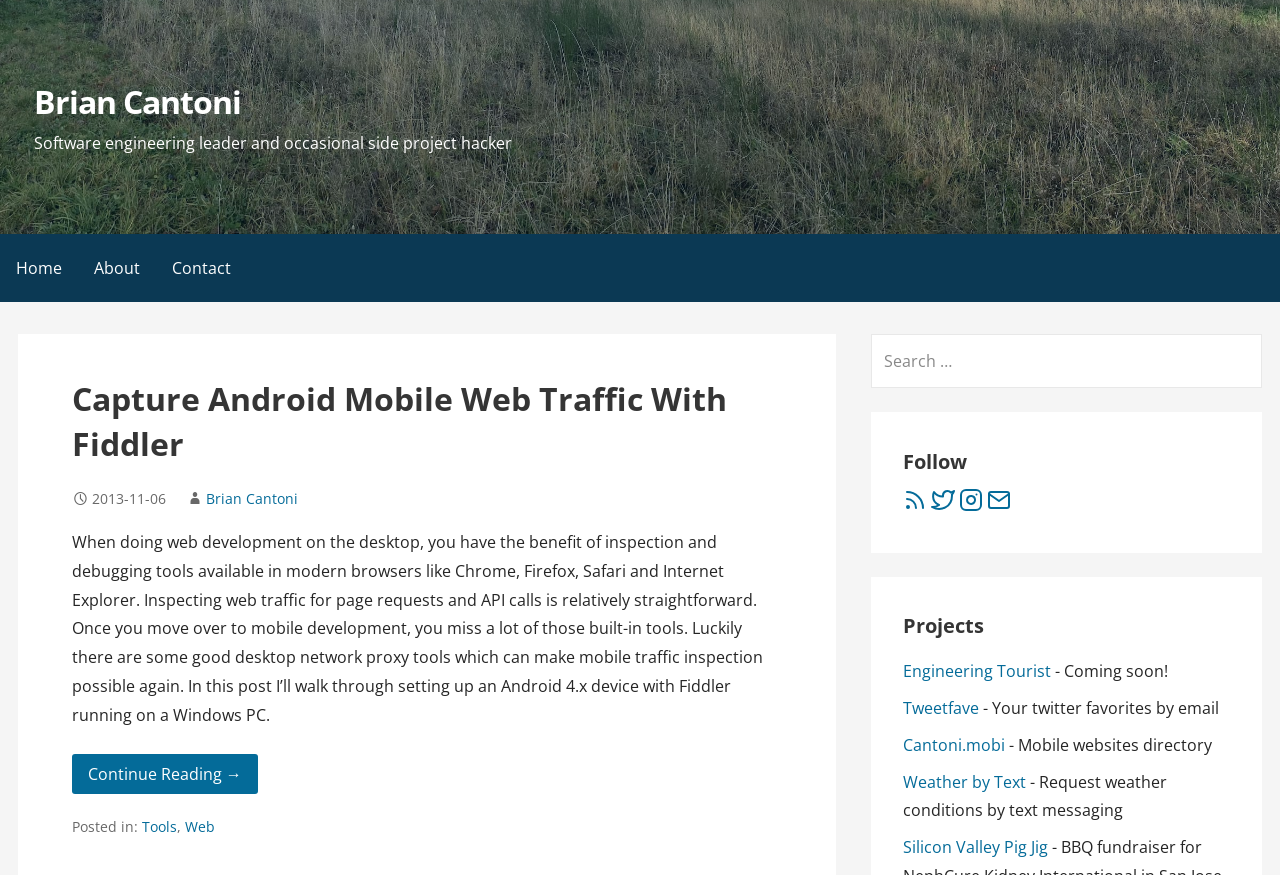Find the bounding box coordinates for the area that must be clicked to perform this action: "Go to the home page".

[0.0, 0.268, 0.061, 0.345]